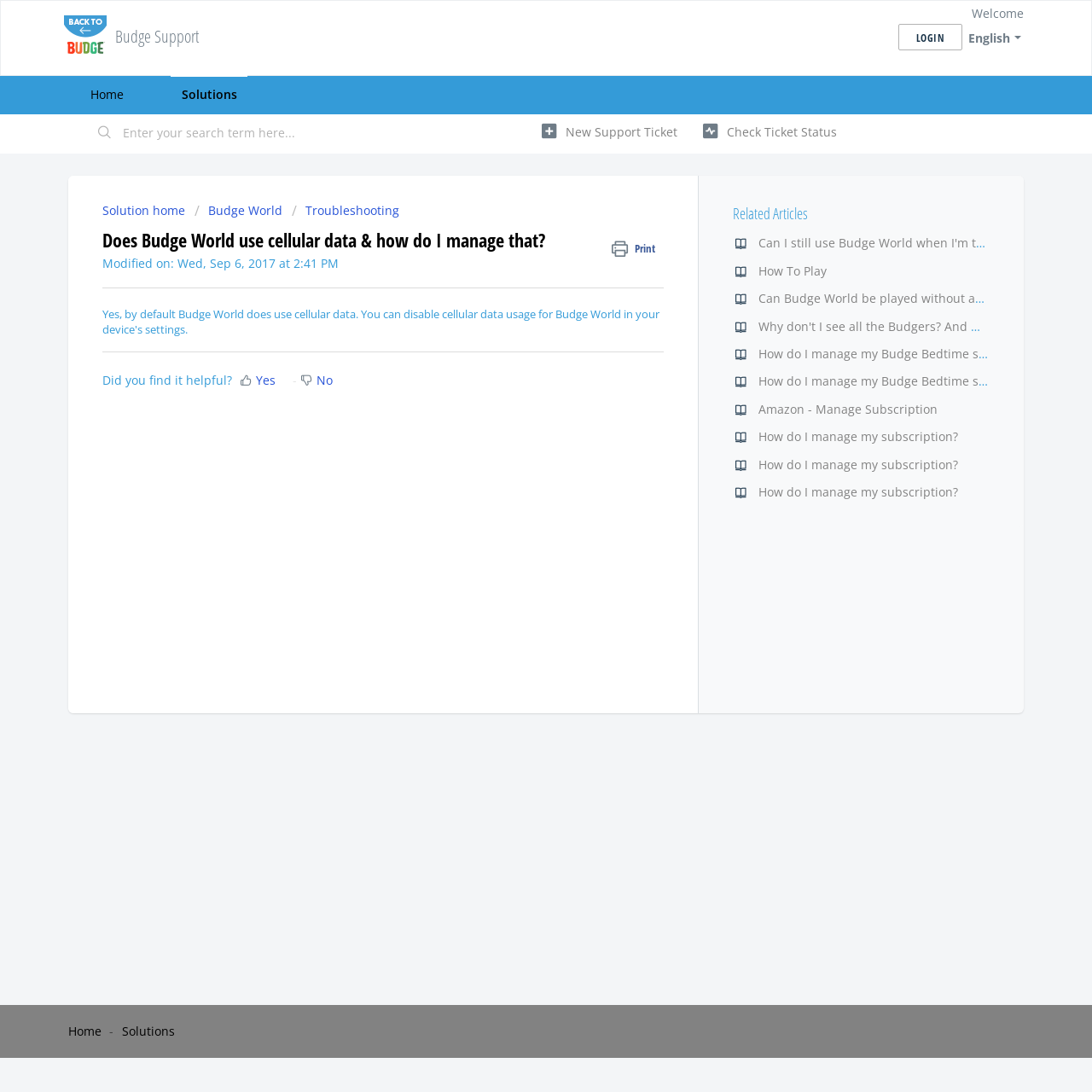How can I search for solutions?
Can you give a detailed and elaborate answer to the question?

On the top right side of the page, there is a textbox with a search button next to it. This is where I can enter my search query to find solutions.